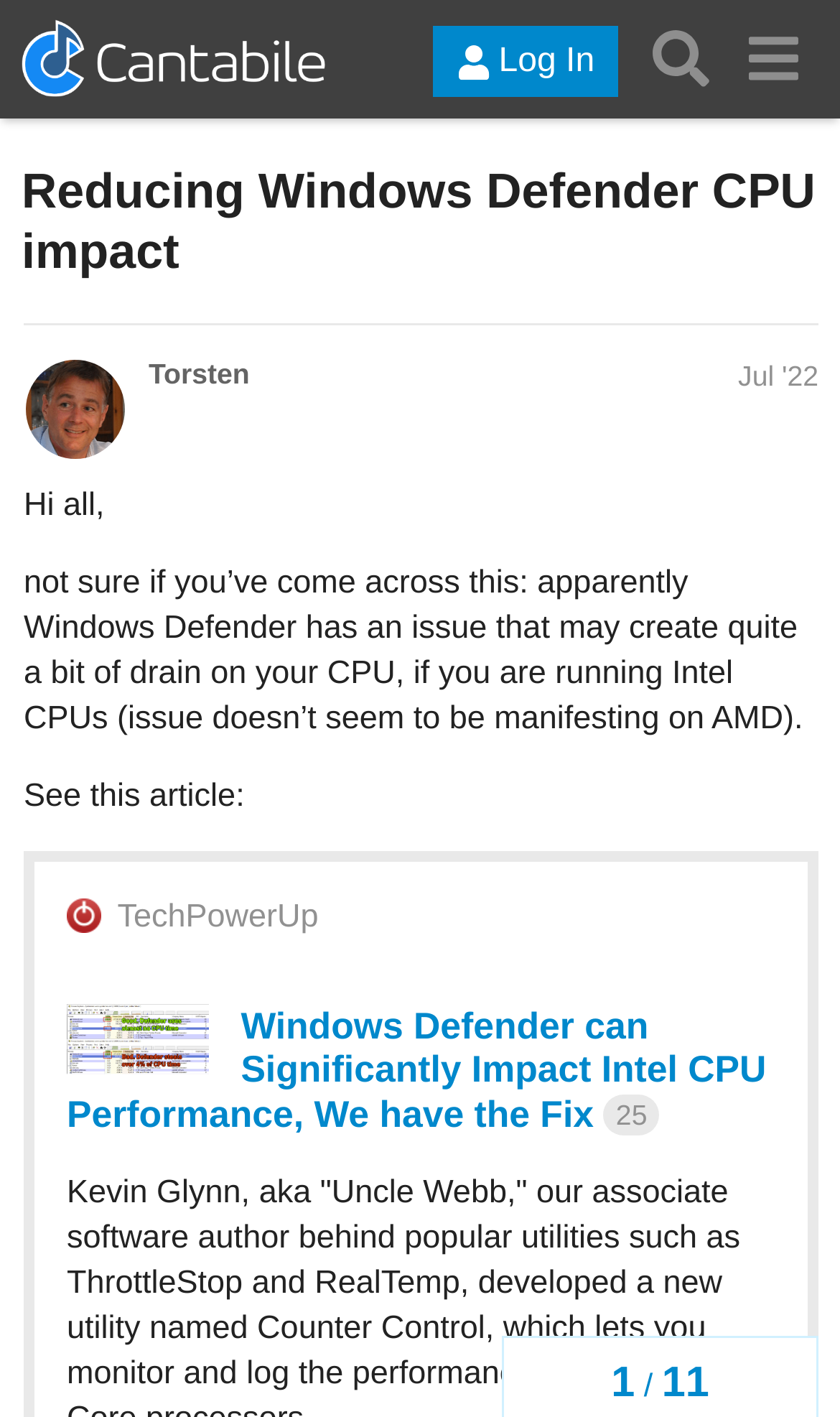Find the bounding box coordinates of the element to click in order to complete the given instruction: "View the post by 'Torsten'."

[0.177, 0.252, 0.974, 0.28]